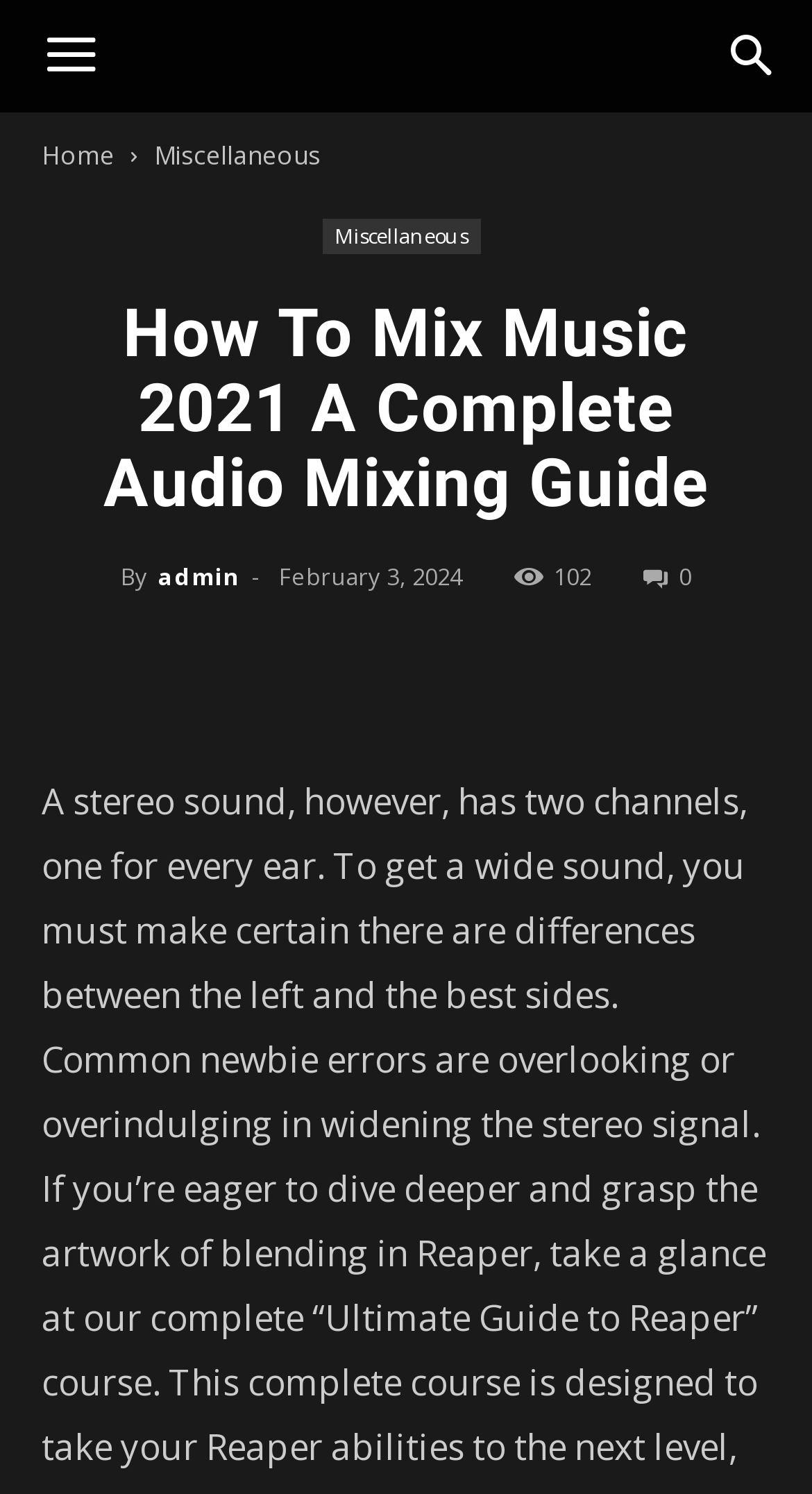Determine the bounding box coordinates of the clickable element necessary to fulfill the instruction: "Click the Facebook link". Provide the coordinates as four float numbers within the 0 to 1 range, i.e., [left, top, right, bottom].

[0.39, 0.421, 0.492, 0.477]